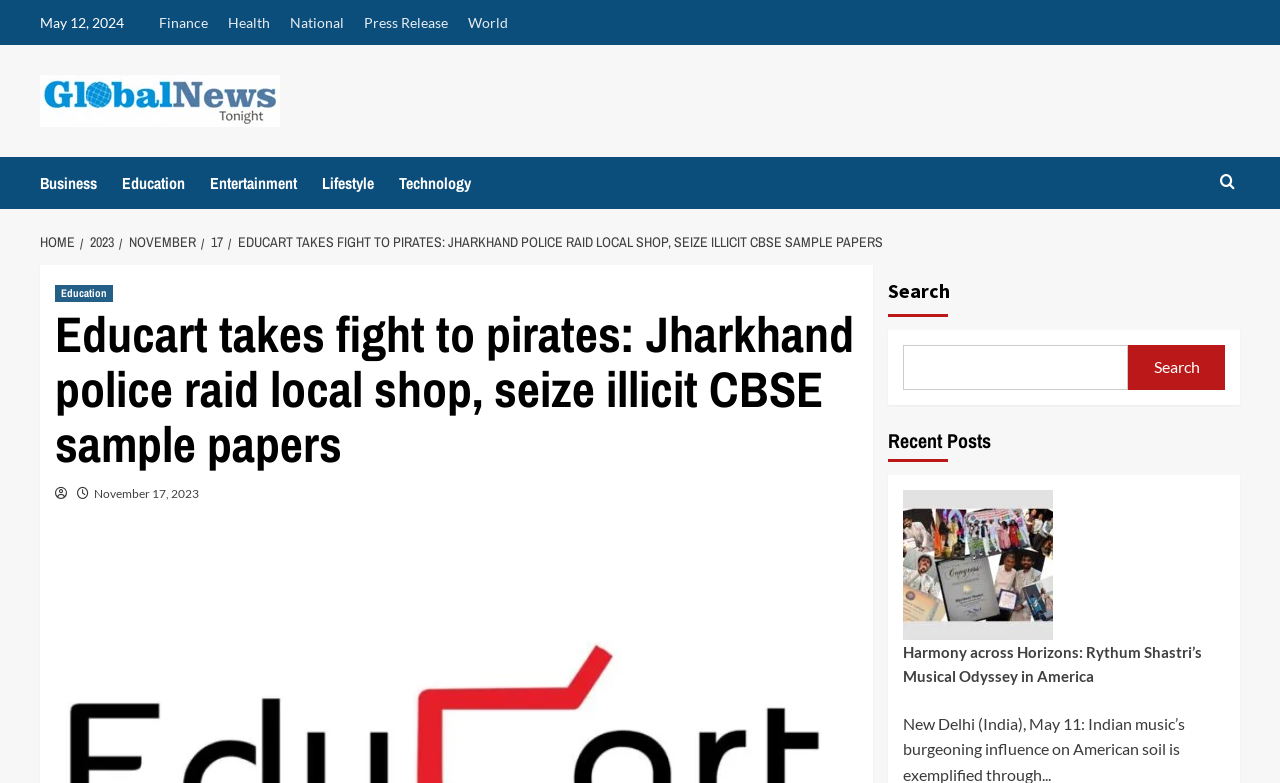Give a succinct answer to this question in a single word or phrase: 
What is the date of the current news article?

May 12, 2024